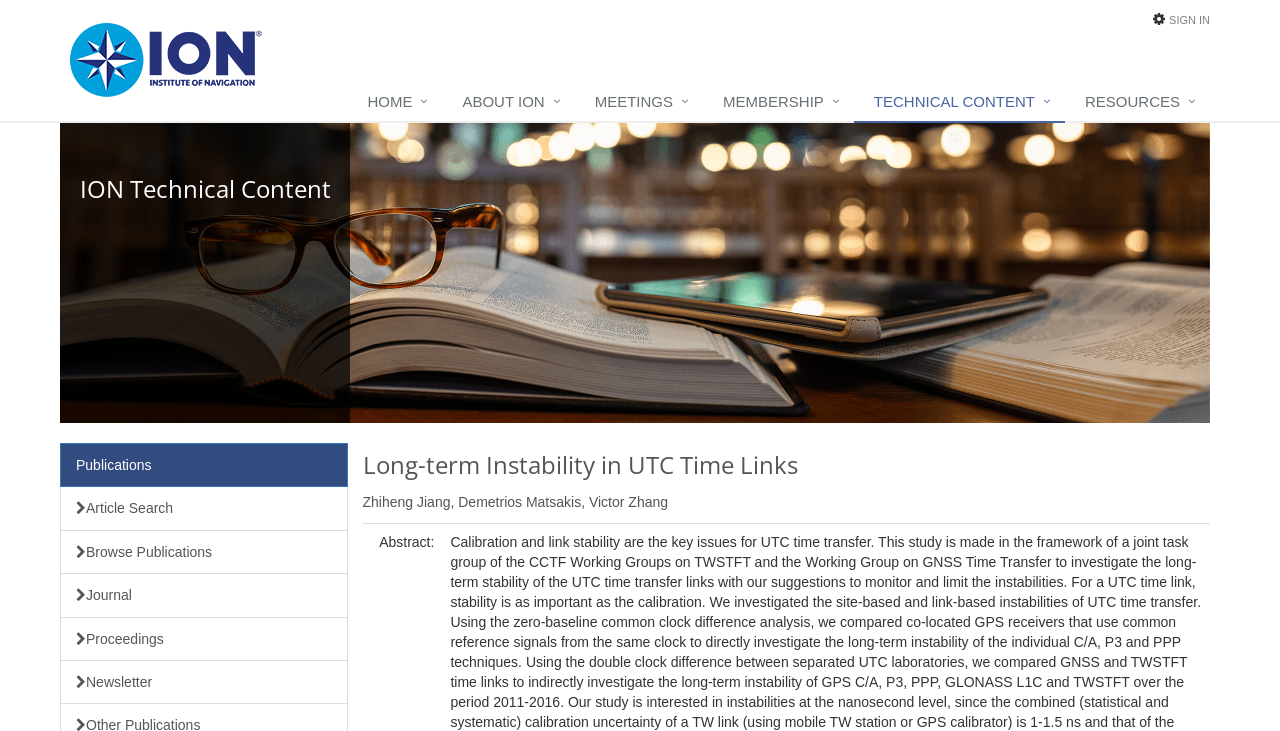Please mark the clickable region by giving the bounding box coordinates needed to complete this instruction: "browse publications".

[0.047, 0.725, 0.271, 0.785]